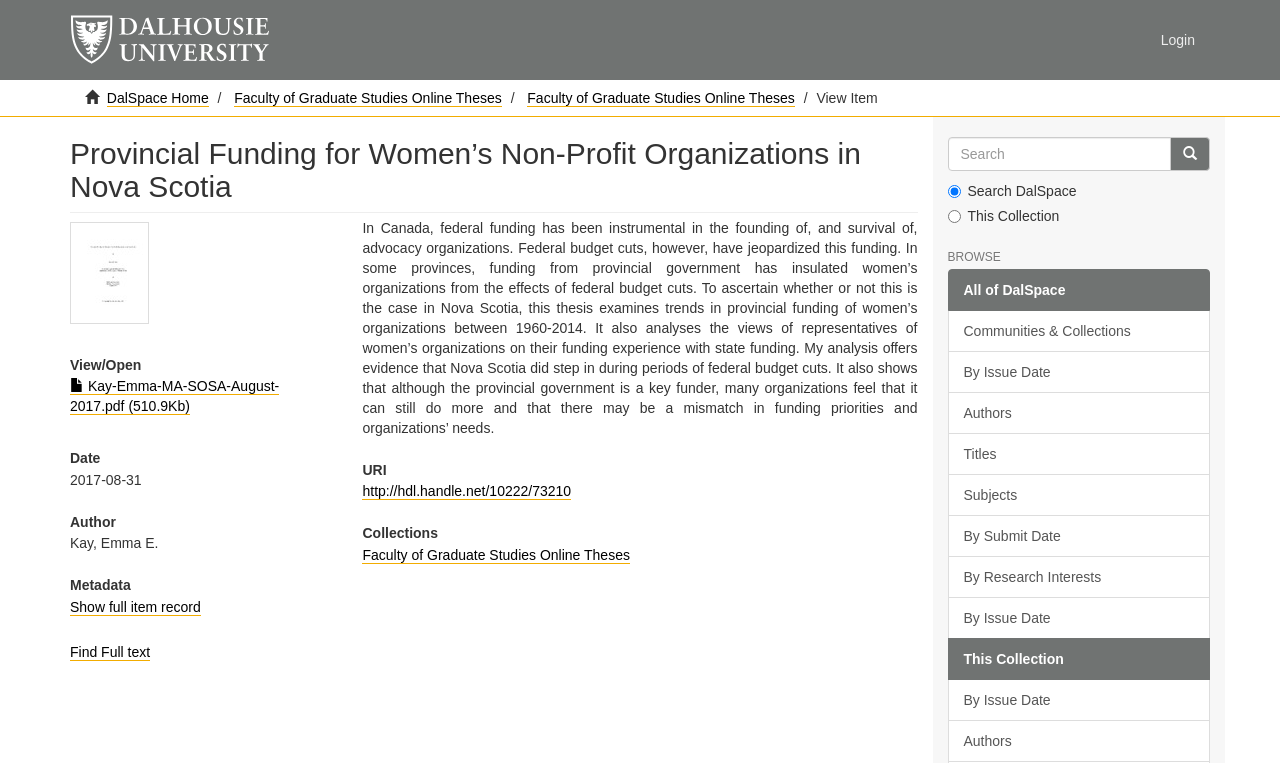Locate the bounding box coordinates of the segment that needs to be clicked to meet this instruction: "Login to the system".

[0.895, 0.0, 0.945, 0.105]